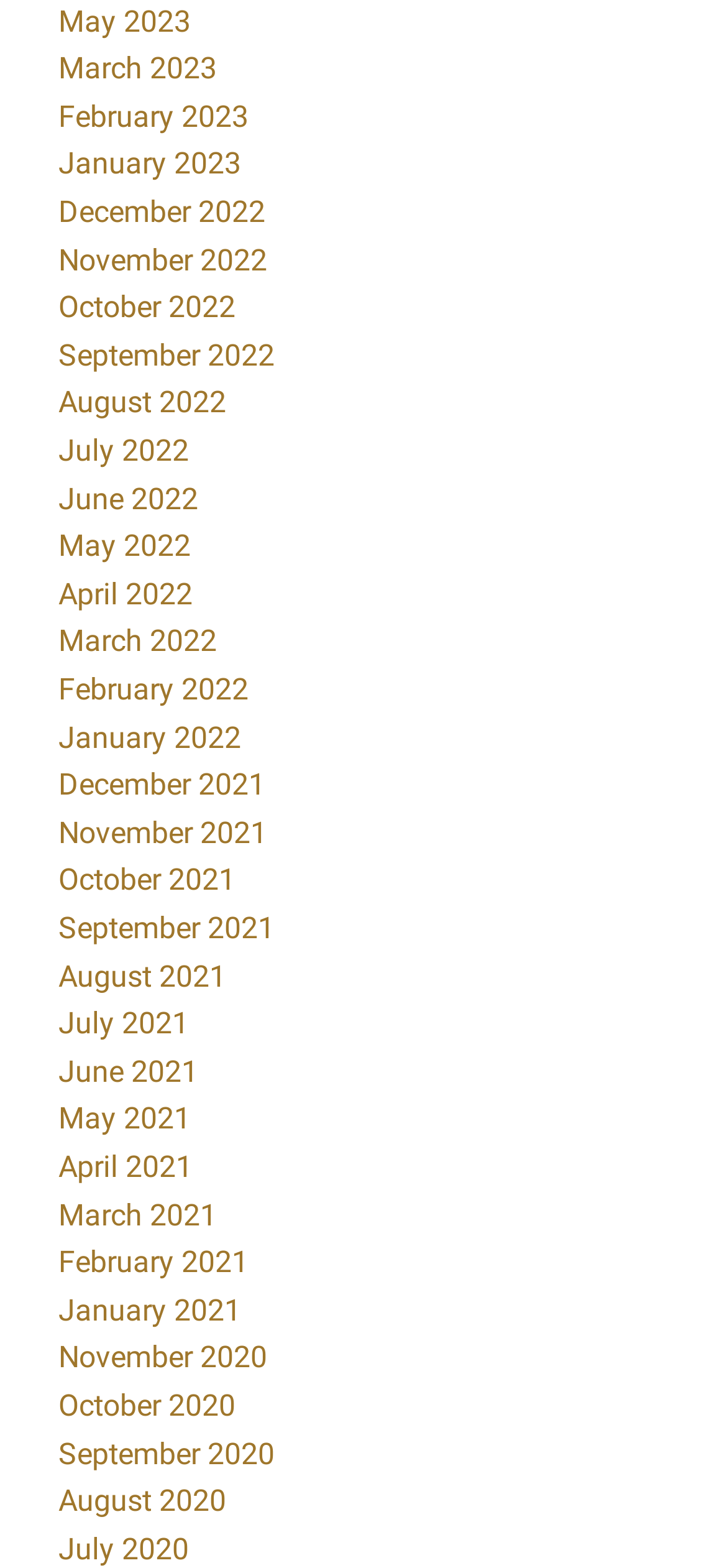Given the element description, predict the bounding box coordinates in the format (top-left x, top-left y, bottom-right x, bottom-right y). Make sure all values are between 0 and 1. Here is the element description: March 2023

[0.08, 0.032, 0.298, 0.055]